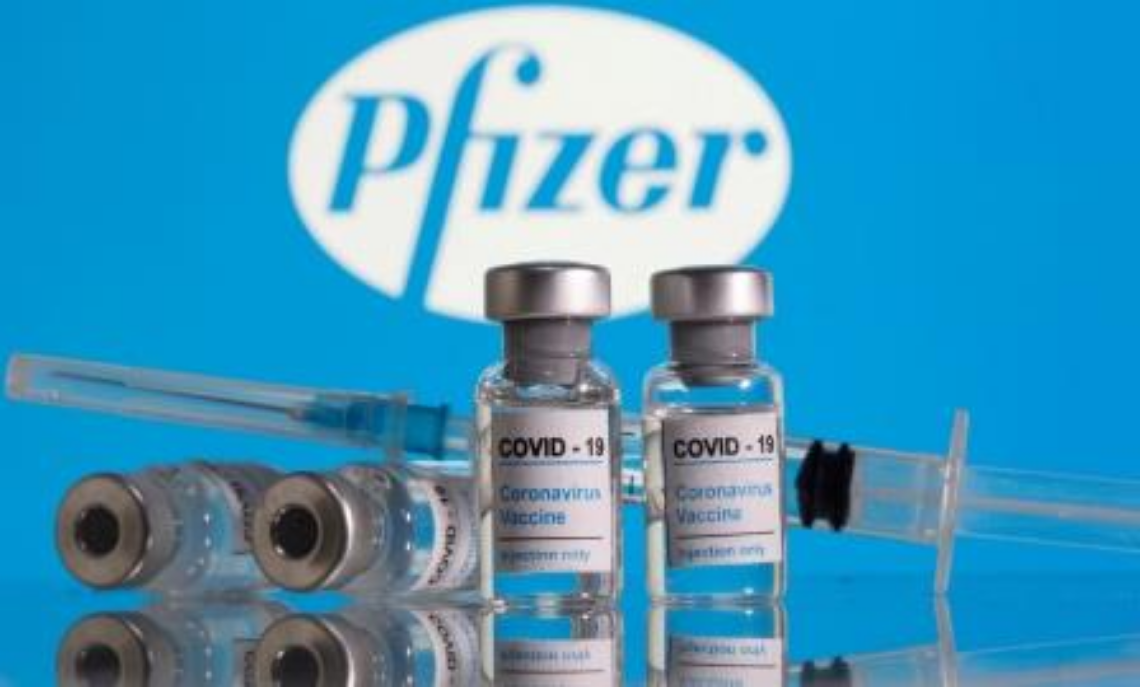Provide a thorough description of the contents of the image.

The image features two vials of the Pfizer COVID-19 vaccine prominently displayed alongside a syringe, set against a vibrant blue background featuring the Pfizer logo. The vials are labeled clearly, indicating they contain the COVID-19 coronavirus vaccine, which highlights its essential role in the global response to the pandemic. This illustration reflects ongoing discussions and research surrounding vaccination strategies, particularly the efficacy and timing of doses, central themes in recent health news regarding the Pfizer vaccine. The image captures a moment of clinical preparation, emphasizing both the science and the public health initiatives aimed at combating COVID-19.